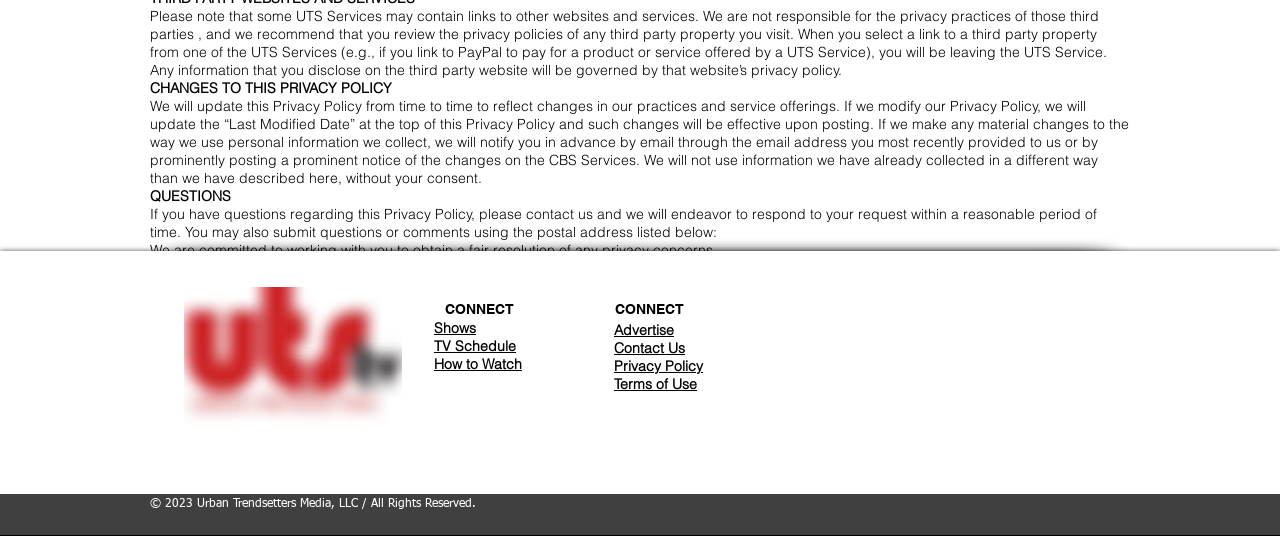Please identify the bounding box coordinates of the element I need to click to follow this instruction: "Contact Us through the link".

[0.48, 0.632, 0.535, 0.666]